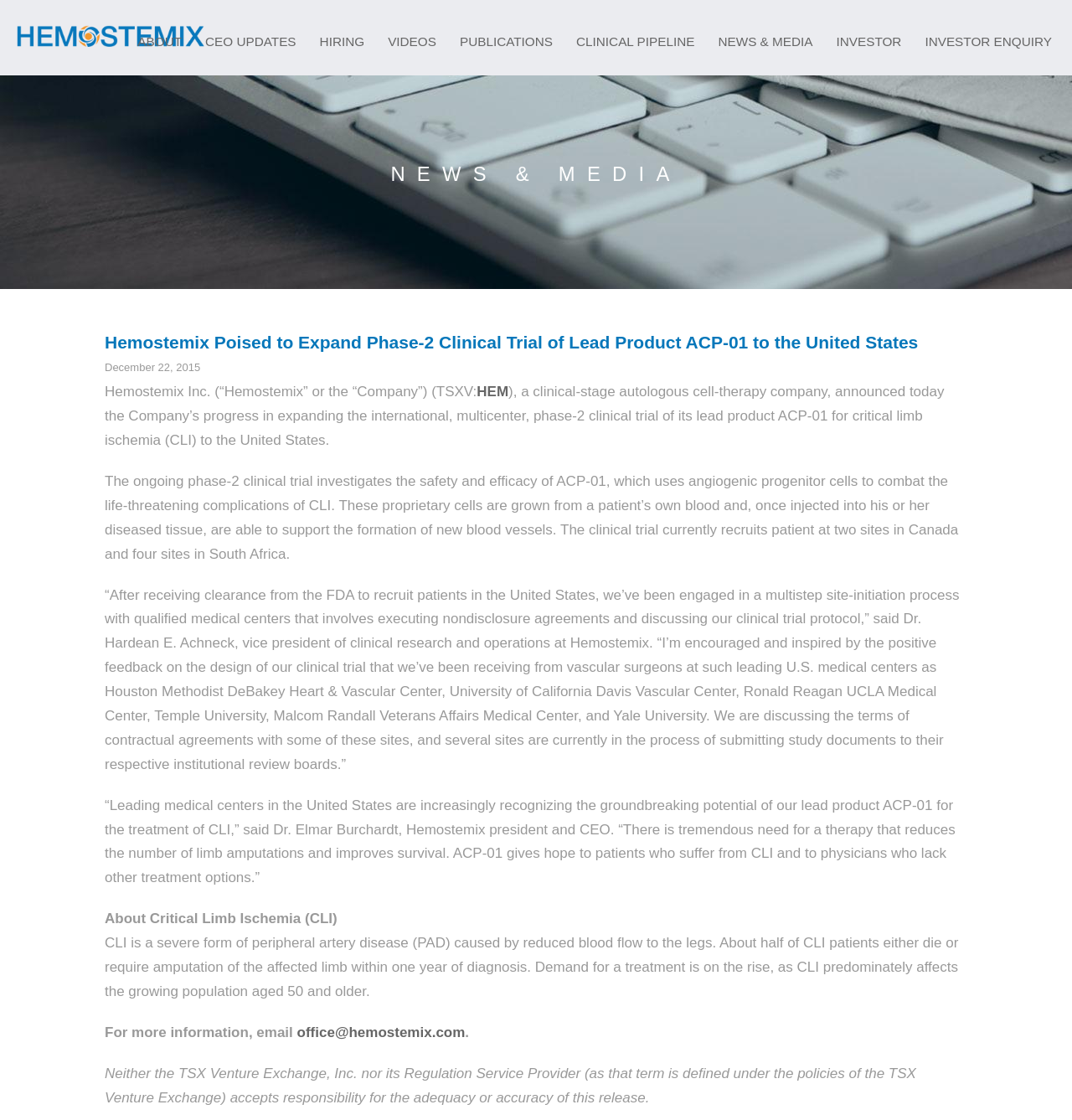What is the name of the president and CEO of Hemostemix?
Answer the question with a single word or phrase, referring to the image.

Dr. Elmar Burchardt